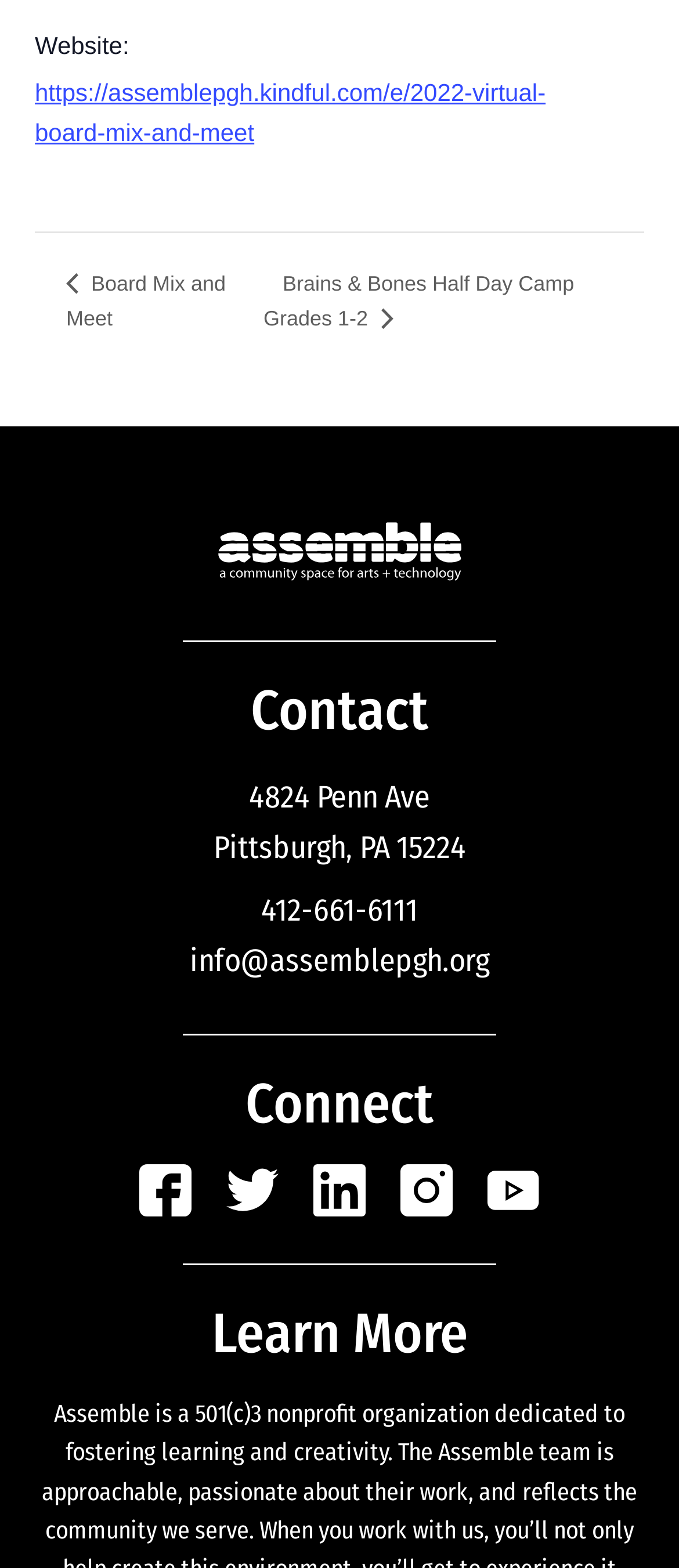Please give a one-word or short phrase response to the following question: 
What is the name of the community space?

Assemble